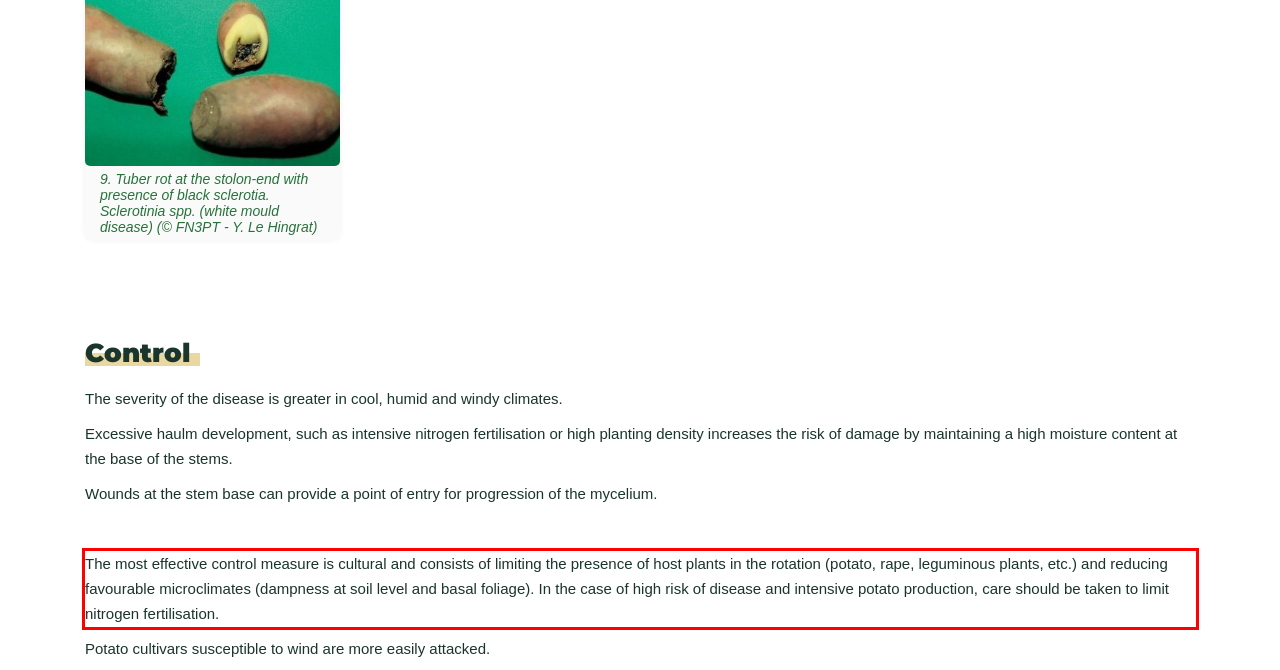Please perform OCR on the UI element surrounded by the red bounding box in the given webpage screenshot and extract its text content.

The most effective control measure is cultural and consists of limiting the presence of host plants in the rotation (potato, rape, leguminous plants, etc.) and reducing favourable microclimates (dampness at soil level and basal foliage). In the case of high risk of disease and intensive potato production, care should be taken to limit nitrogen fertilisation.